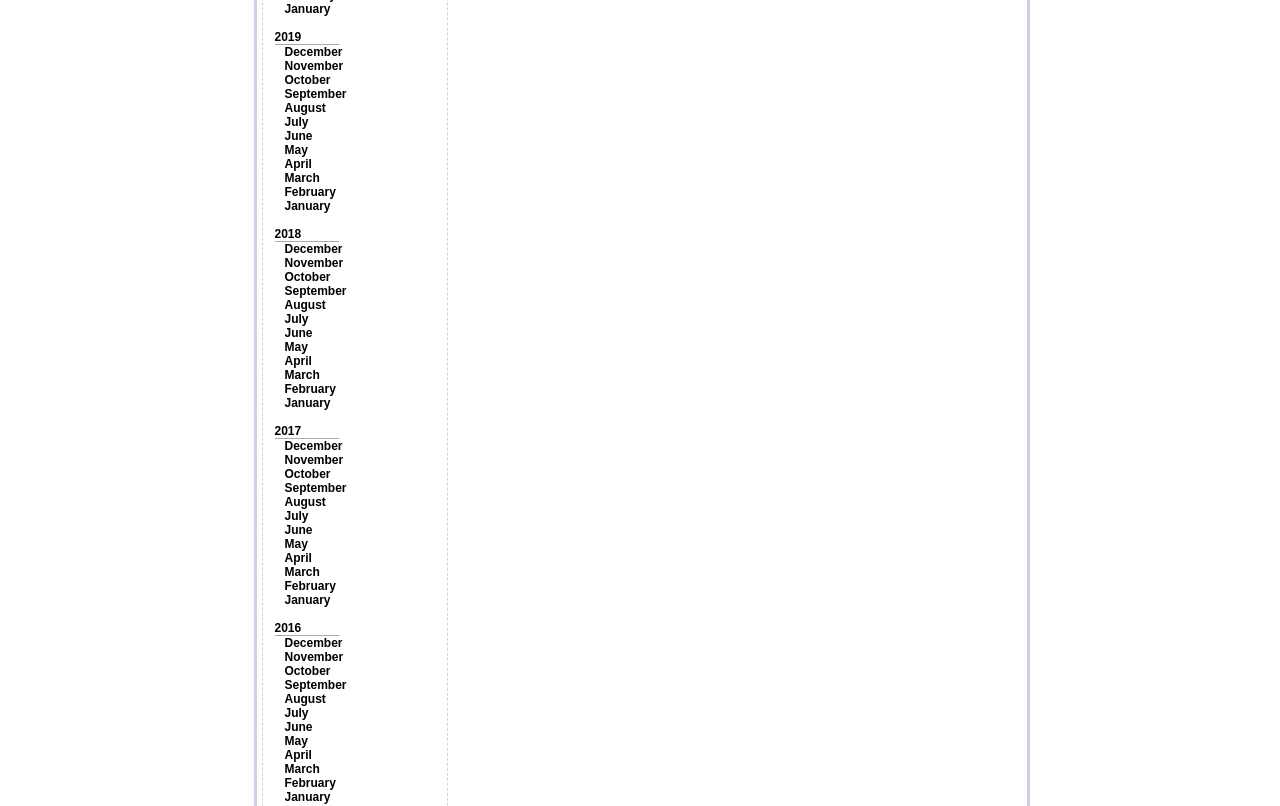Indicate the bounding box coordinates of the element that must be clicked to execute the instruction: "Explore June 2016". The coordinates should be given as four float numbers between 0 and 1, i.e., [left, top, right, bottom].

[0.222, 0.893, 0.244, 0.911]